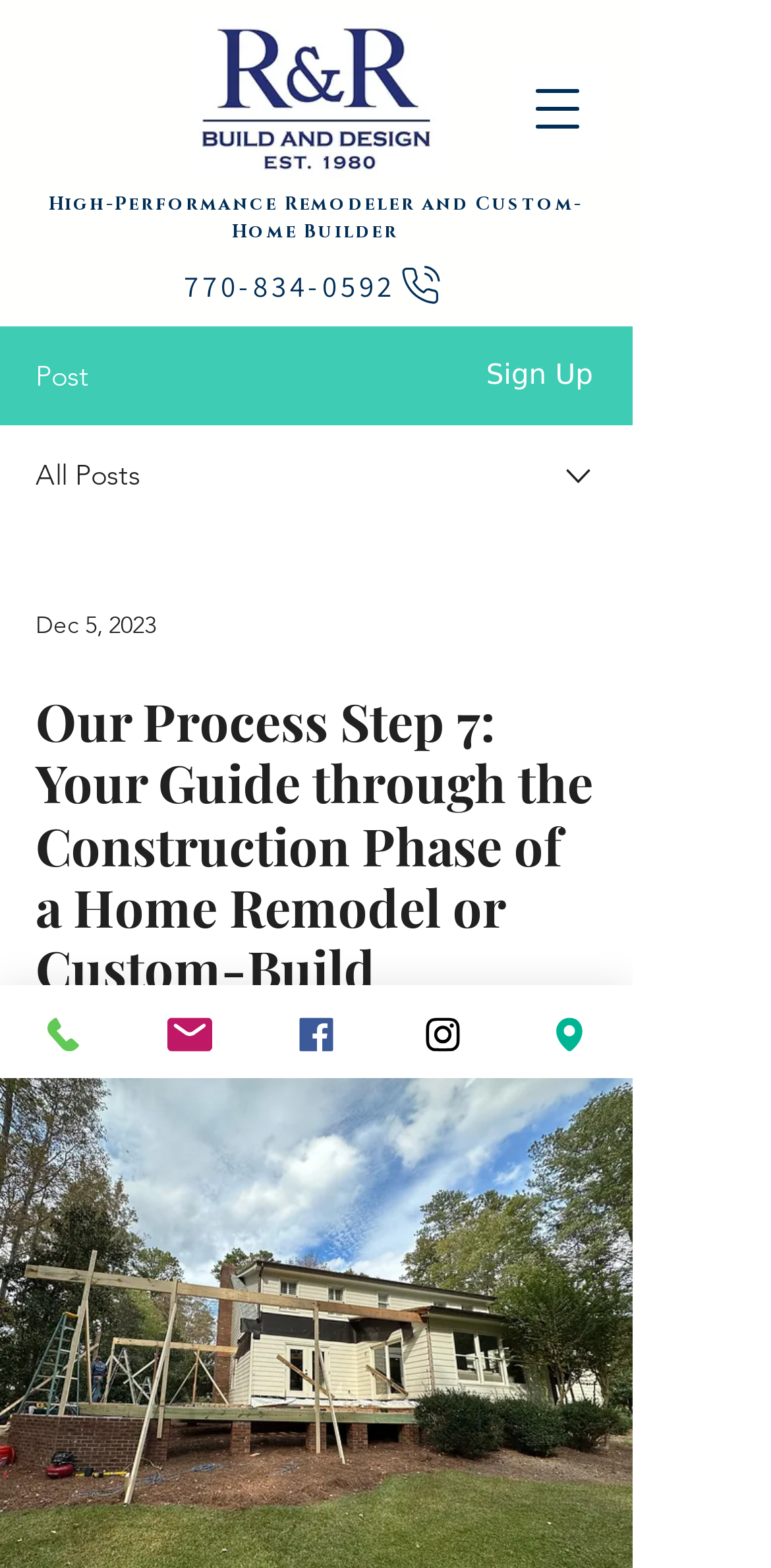Summarize the webpage with a detailed and informative caption.

The webpage is about a construction company, R&R Build and Design, that specializes in home remodels and custom-builds. At the top left of the page, there is a logo of the company, accompanied by a heading that describes the company as a "High-Performance Remodeler and Custom-Home Builder". Below the logo, there is a phone number link. 

On the top right, there is a navigation menu button, which when opened, reveals a menu with options like "Post", "Sign Up", and "All Posts". Next to the navigation menu button, there is an image and a combobox that allows users to select a date, with the current selected date being "Dec 5, 2023". 

The main content of the page is a heading that describes the company's process, specifically Step 7, which guides users through the construction phase of a home remodel or custom-build. 

At the bottom of the page, there are links to the company's contact information, including phone, email, Facebook, Instagram, and address, each accompanied by an image.